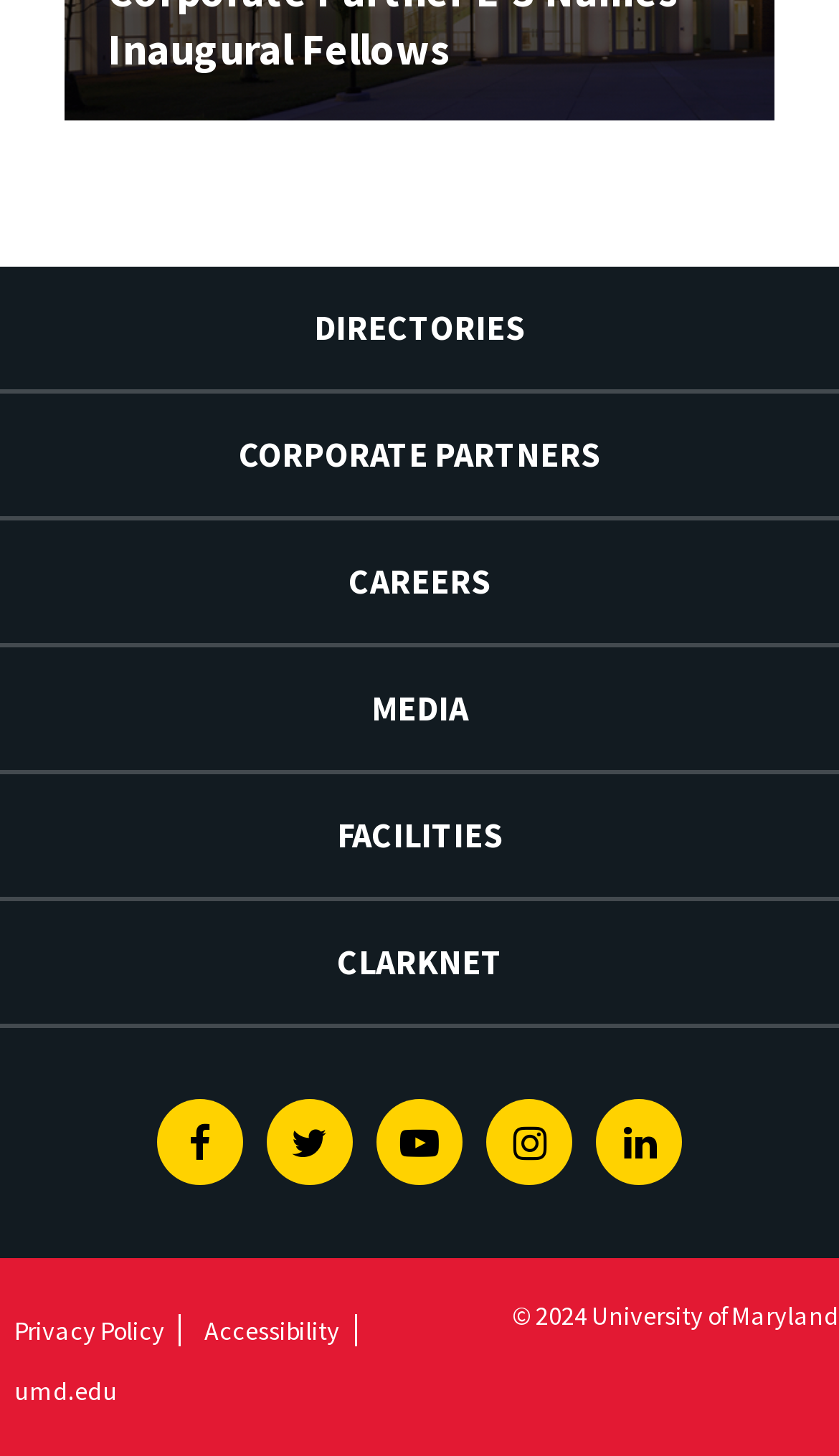Please identify the bounding box coordinates of the region to click in order to complete the given instruction: "Read Privacy Policy". The coordinates should be four float numbers between 0 and 1, i.e., [left, top, right, bottom].

[0.0, 0.902, 0.216, 0.924]